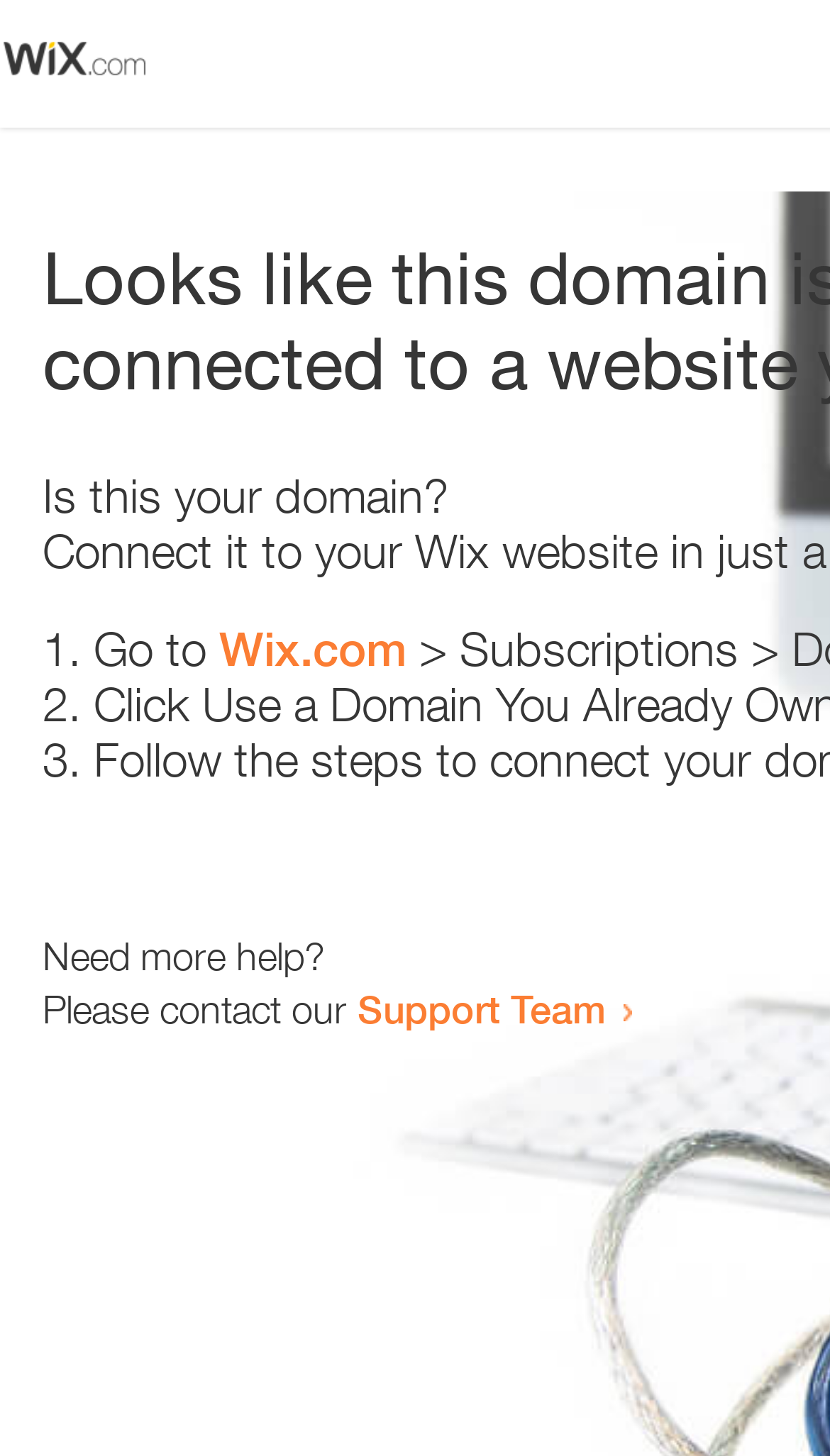Respond with a single word or short phrase to the following question: 
What is the domain in question?

this domain